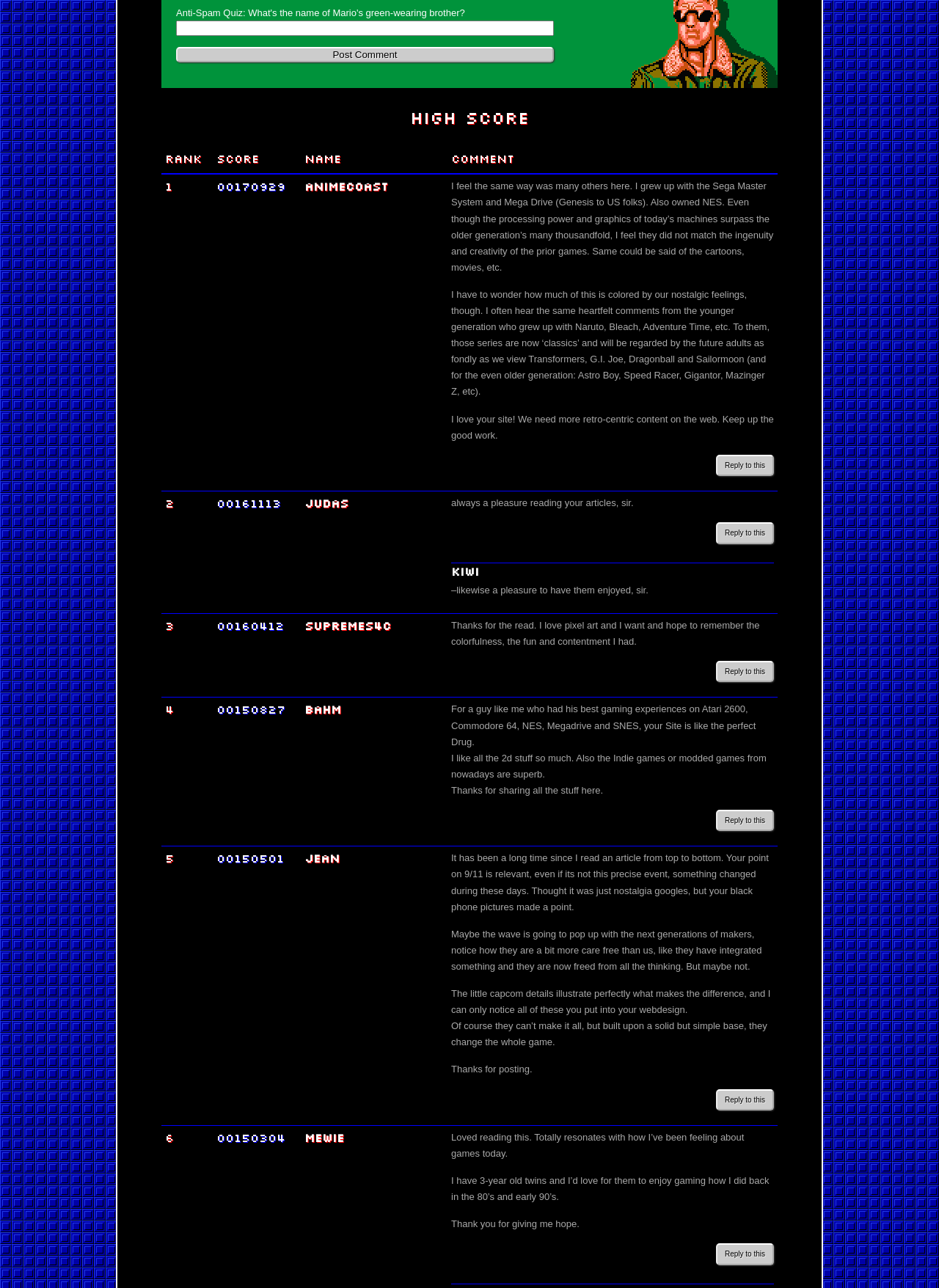Determine the bounding box coordinates of the clickable element to complete this instruction: "Reply to AnimeCoast". Provide the coordinates in the format of four float numbers between 0 and 1, [left, top, right, bottom].

[0.762, 0.353, 0.824, 0.37]